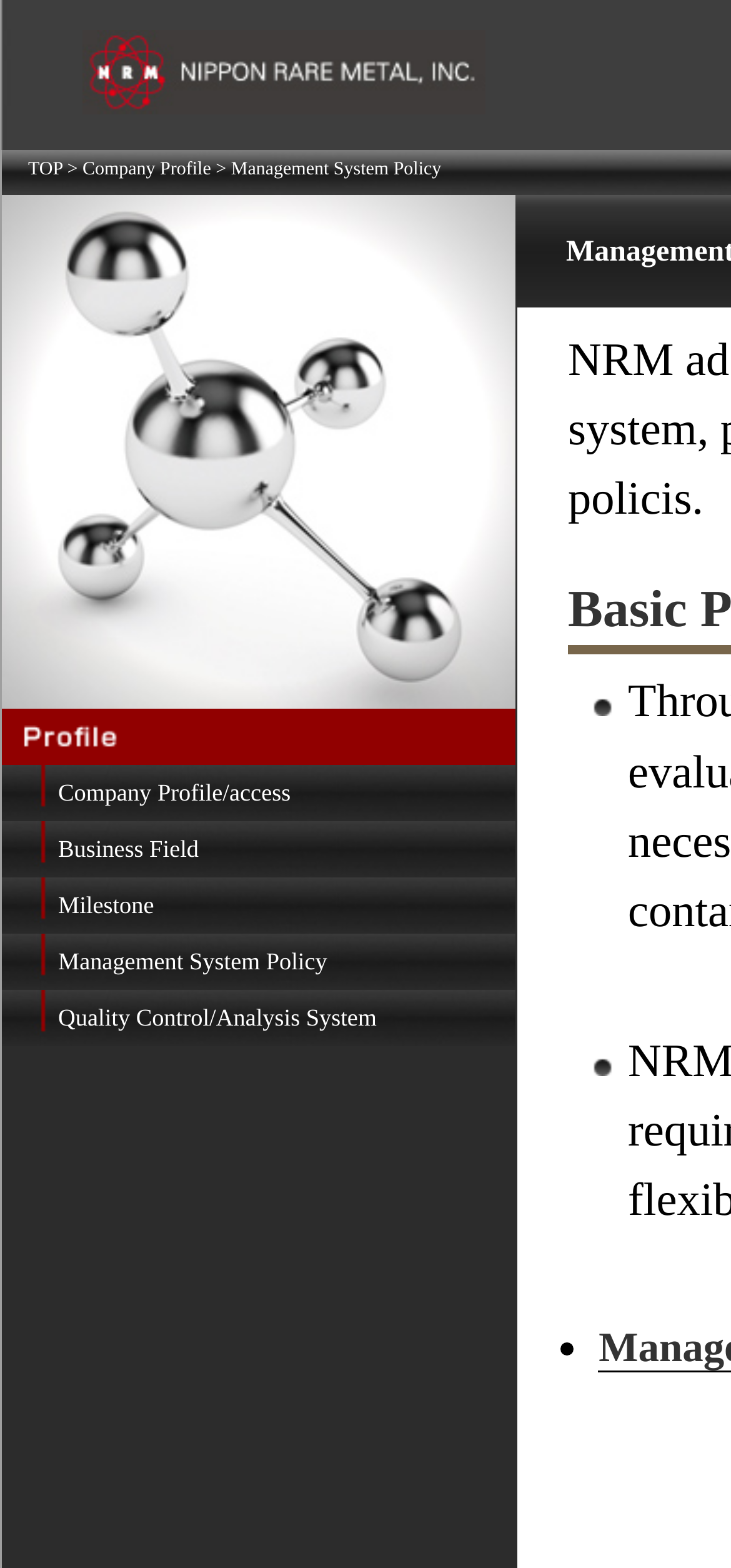Find the bounding box coordinates for the area that should be clicked to accomplish the instruction: "go to top page".

[0.038, 0.102, 0.085, 0.115]